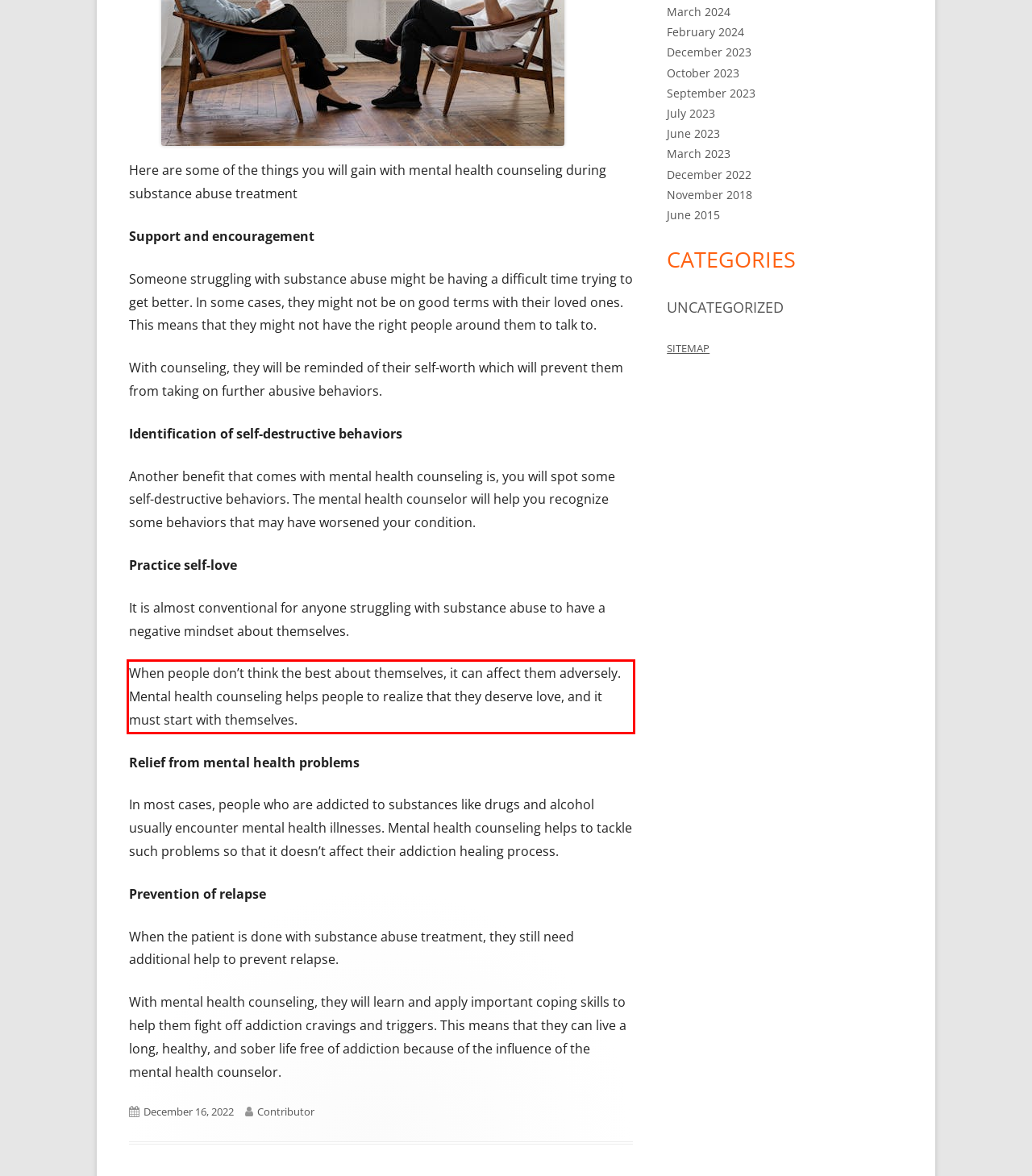Please analyze the screenshot of a webpage and extract the text content within the red bounding box using OCR.

When people don’t think the best about themselves, it can affect them adversely. Mental health counseling helps people to realize that they deserve love, and it must start with themselves.